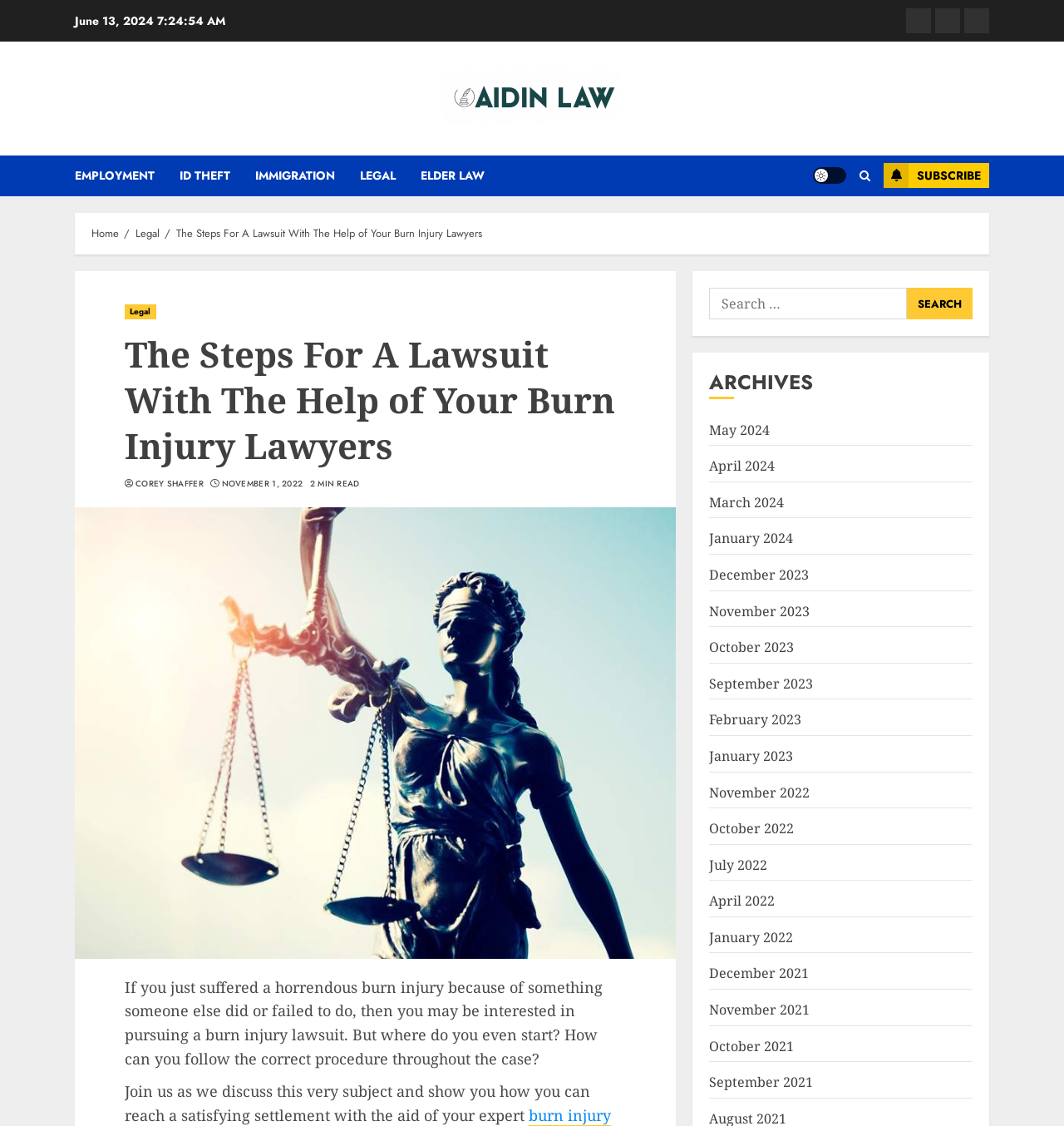What is the date of the current webpage? Based on the image, give a response in one word or a short phrase.

June 13, 2024